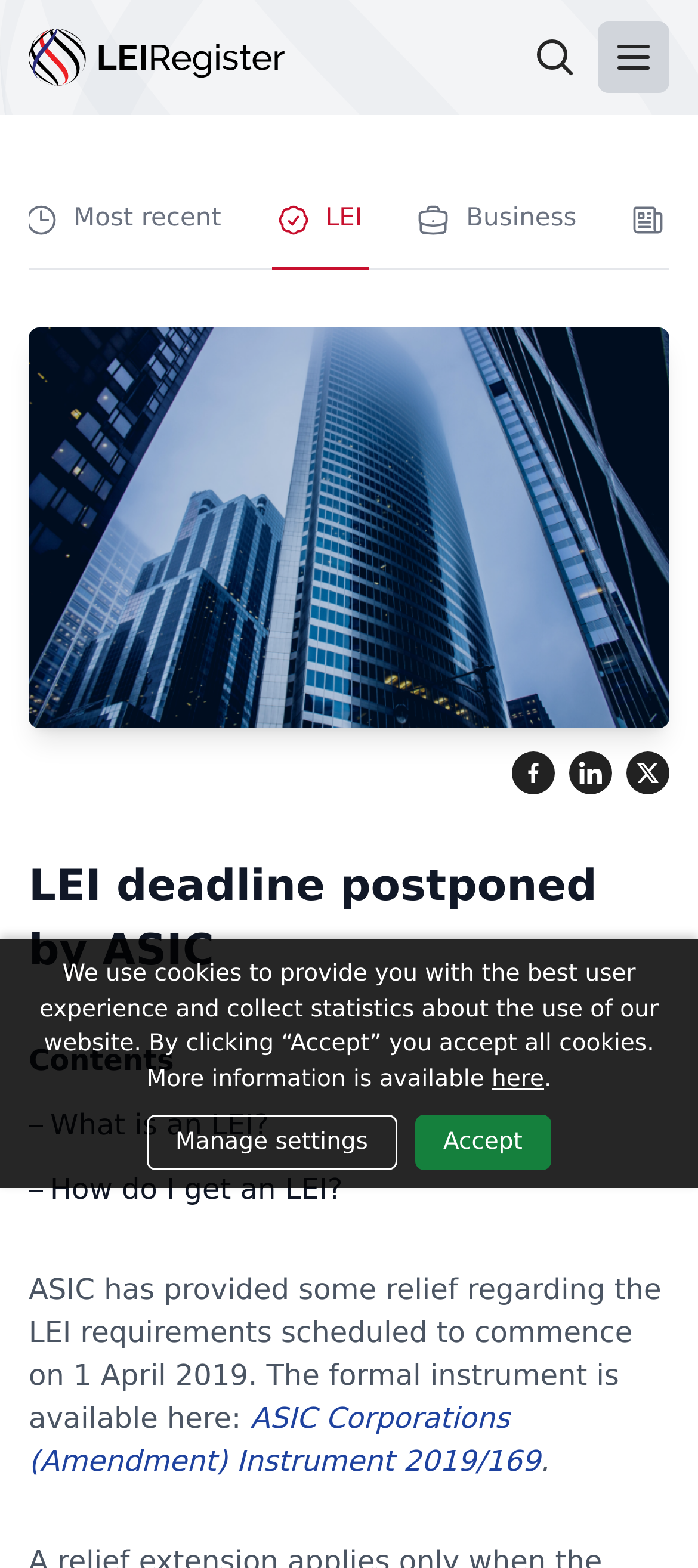What is the purpose of LEI Register?
Using the image as a reference, deliver a detailed and thorough answer to the question.

The webpage has a link to LEI Register, which suggests that the purpose of LEI Register is to provide LEI registration for OTC reporting.